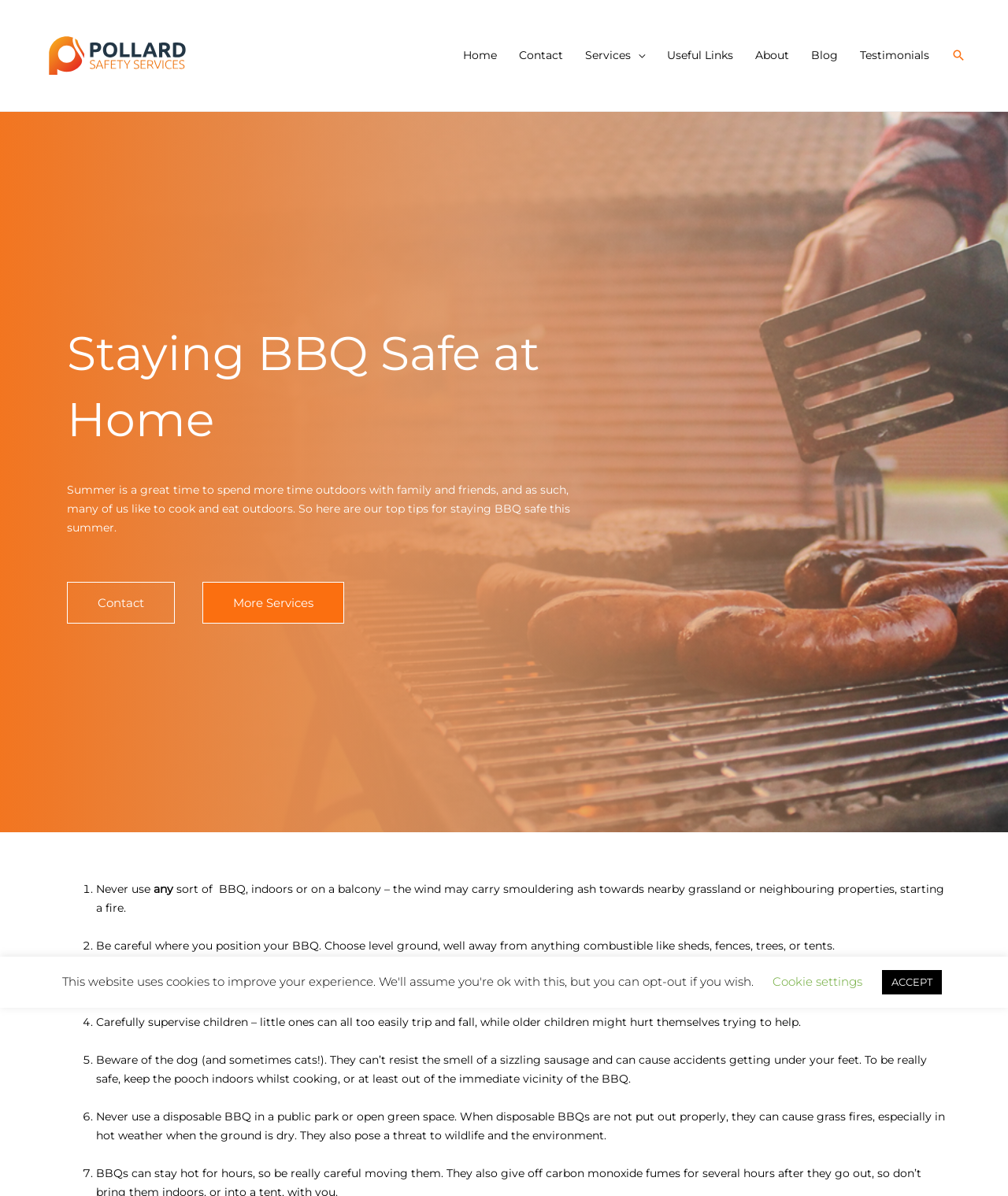Please provide a one-word or short phrase answer to the question:
How many links are there in the main content area?

3